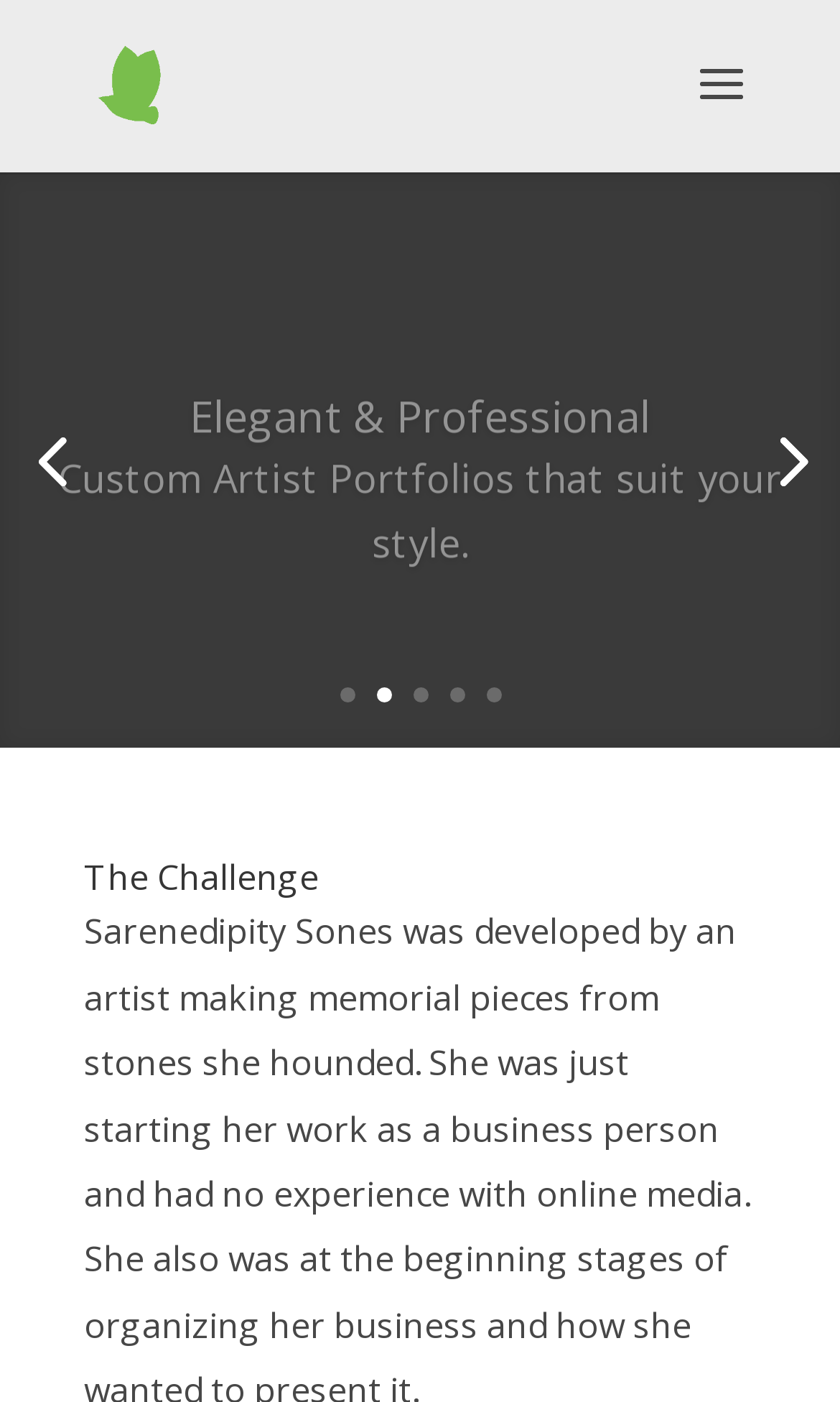What is the purpose of the search bar?
Give a detailed and exhaustive answer to the question.

The search bar is an input field located at the top of the webpage, indicated by the element '[20] search '' [0.5, 0.0, 0.9, 0.002]'. Its purpose is likely to allow users to search for something on the website, although the exact scope of the search is not specified.